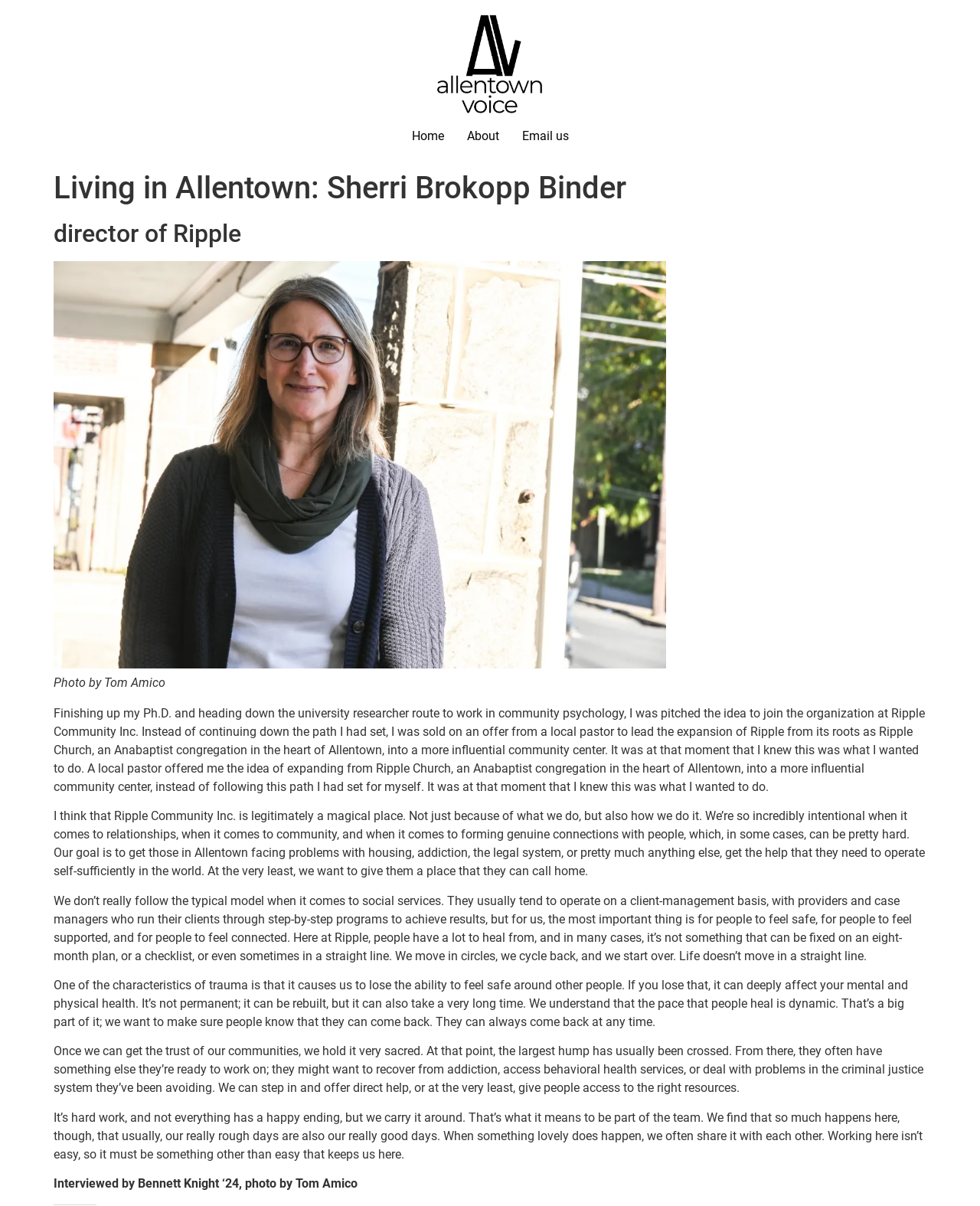Locate the bounding box of the user interface element based on this description: "DONATE".

None